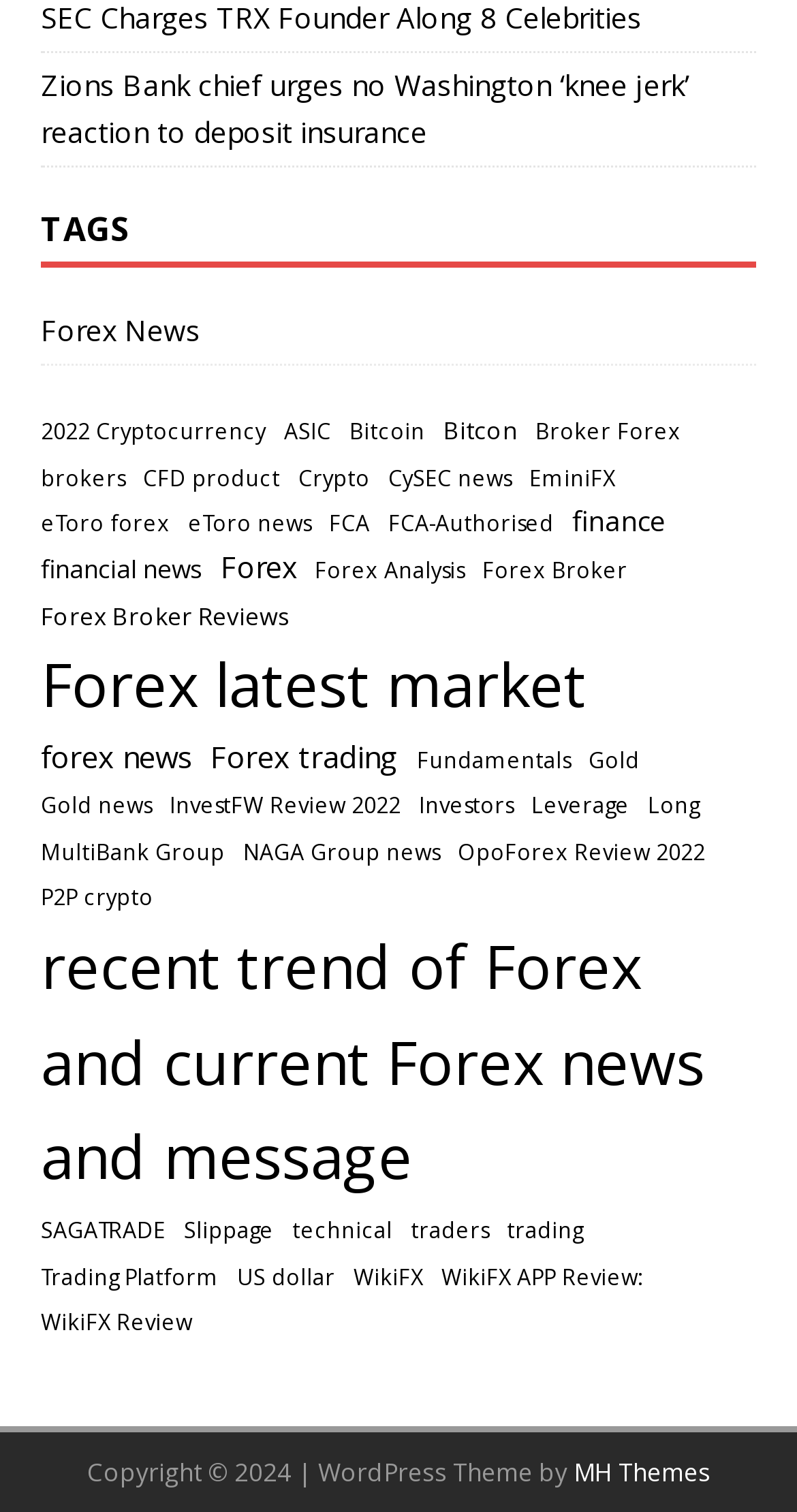Find the bounding box coordinates for the UI element that matches this description: "Bitcoin".

[0.438, 0.275, 0.533, 0.298]